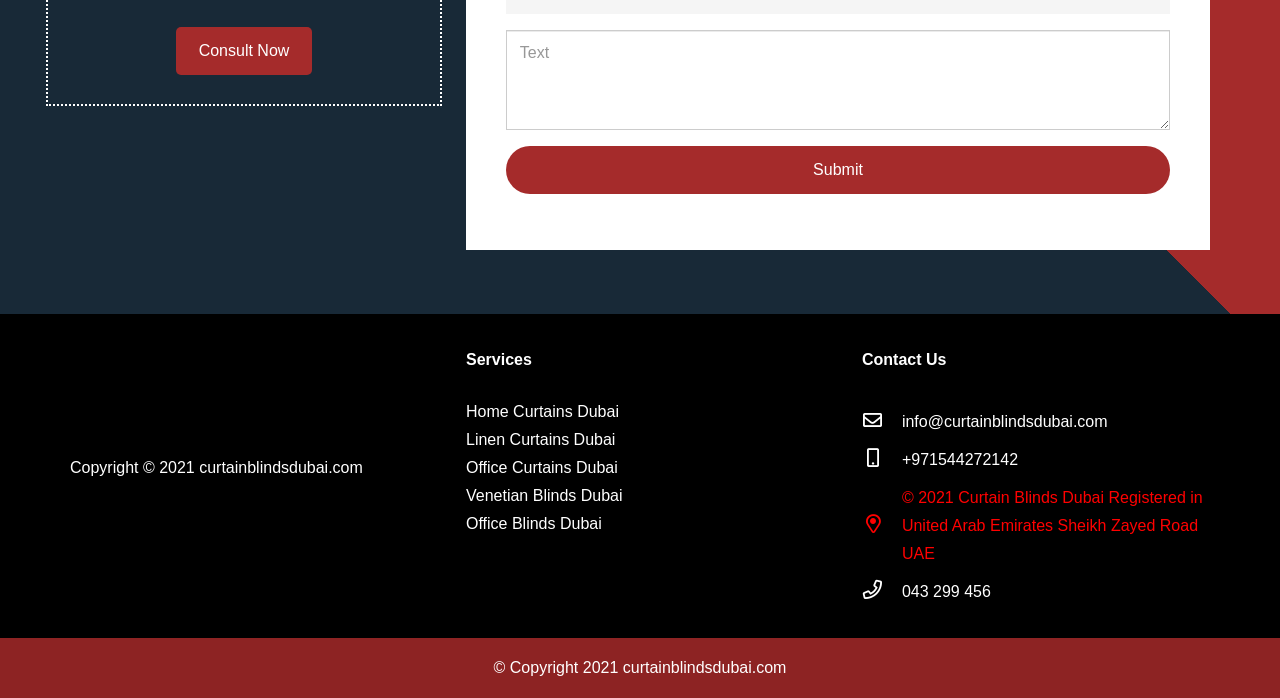What is the text on the top-right link?
Using the image as a reference, answer the question with a short word or phrase.

Consult Now